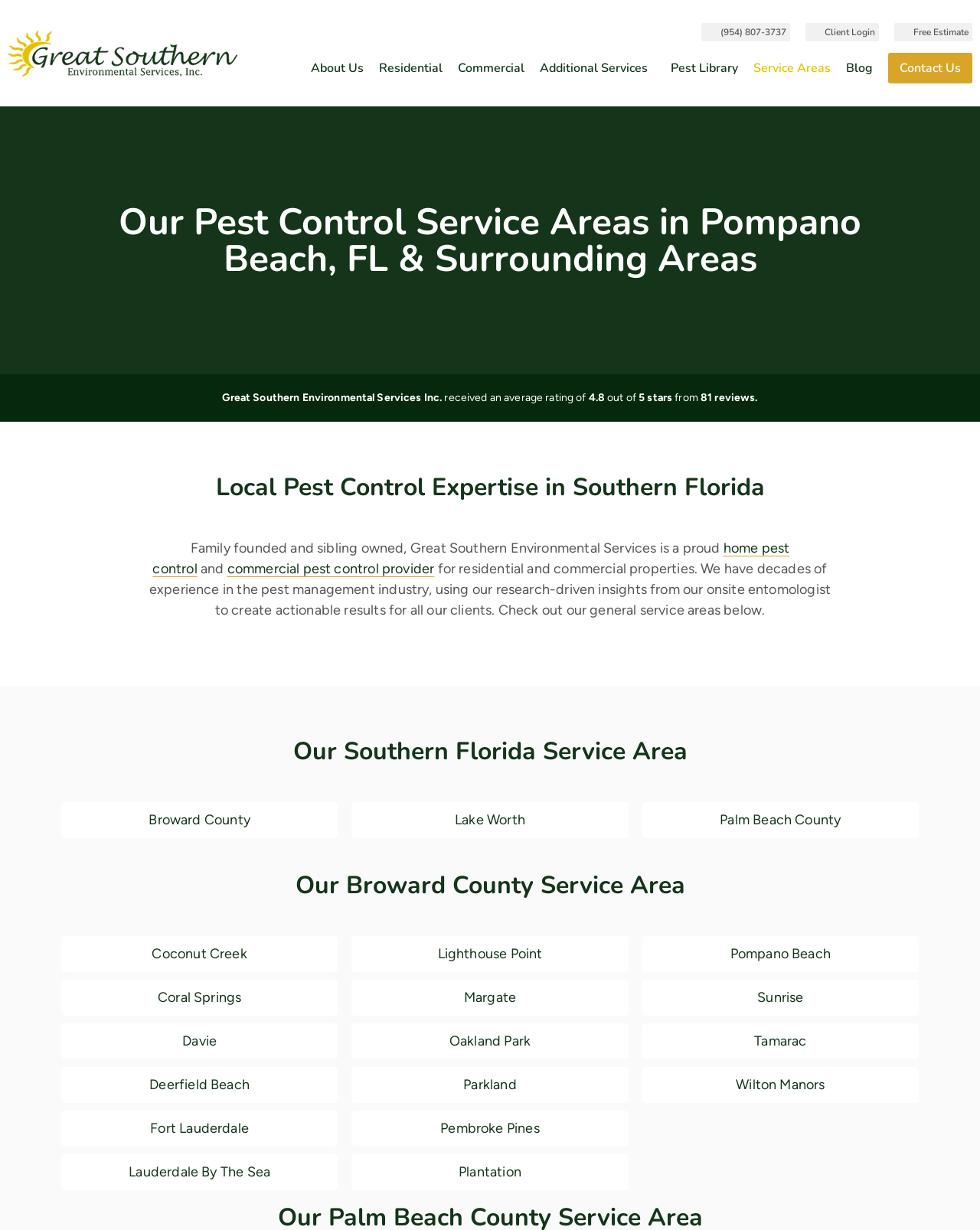Please locate the clickable area by providing the bounding box coordinates to follow this instruction: "Visit the blog".

[0.863, 0.043, 0.891, 0.068]